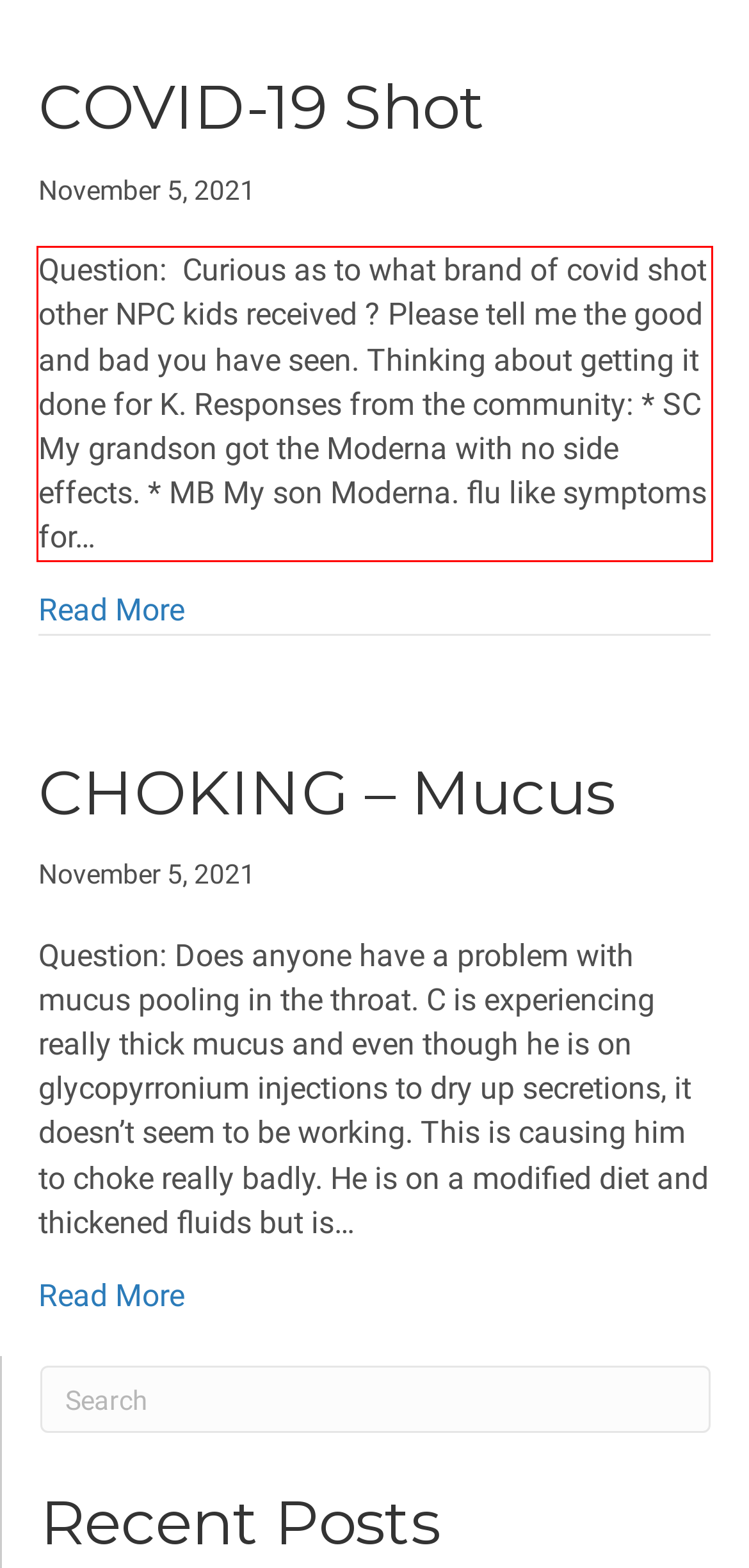You are presented with a screenshot containing a red rectangle. Extract the text found inside this red bounding box.

Question: Curious as to what brand of covid shot other NPC kids received ? Please tell me the good and bad you have seen. Thinking about getting it done for K. Responses from the community: * SC My grandson got the Moderna with no side effects. * MB My son Moderna. flu like symptoms for…